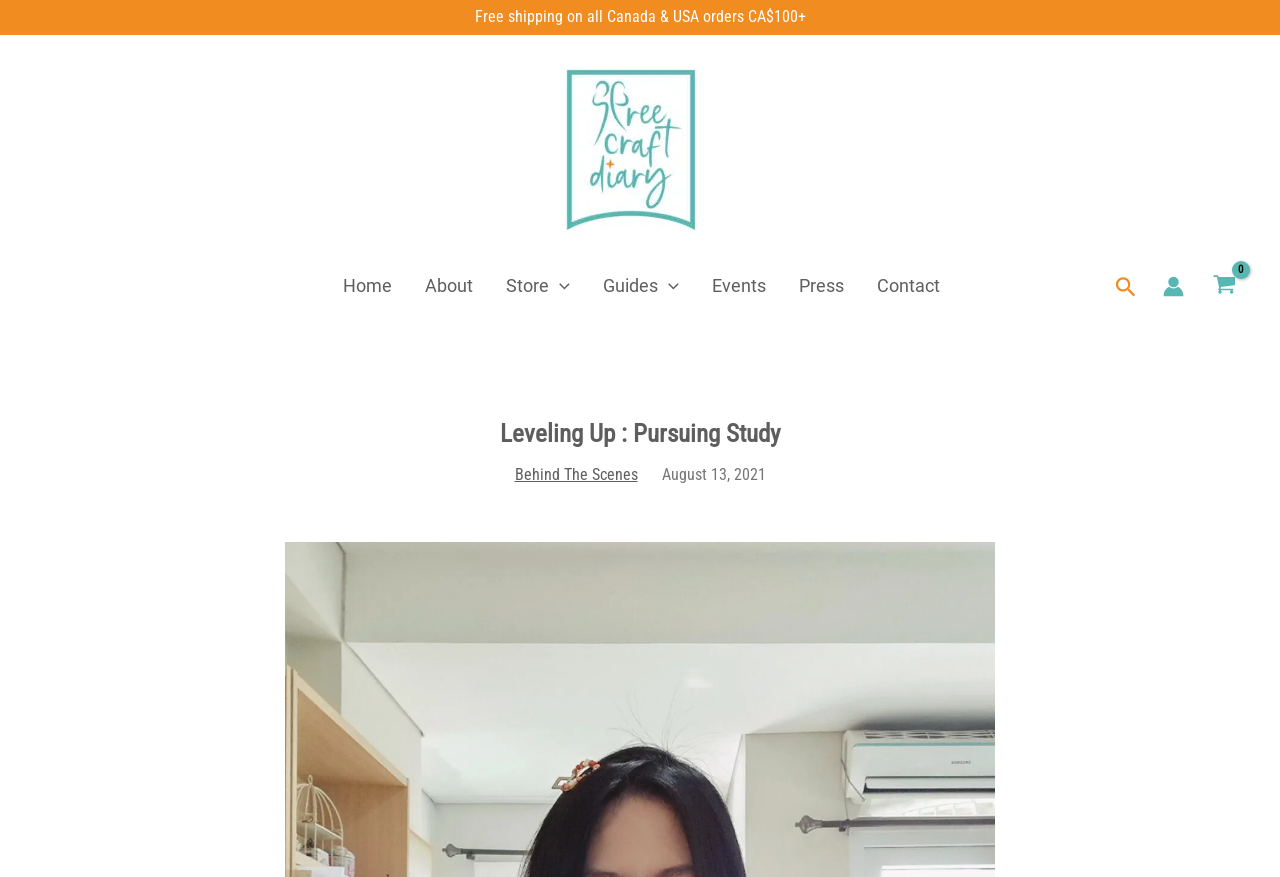What is the minimum order amount for free shipping in Canada and USA?
Look at the image and answer the question with a single word or phrase.

CA$100+